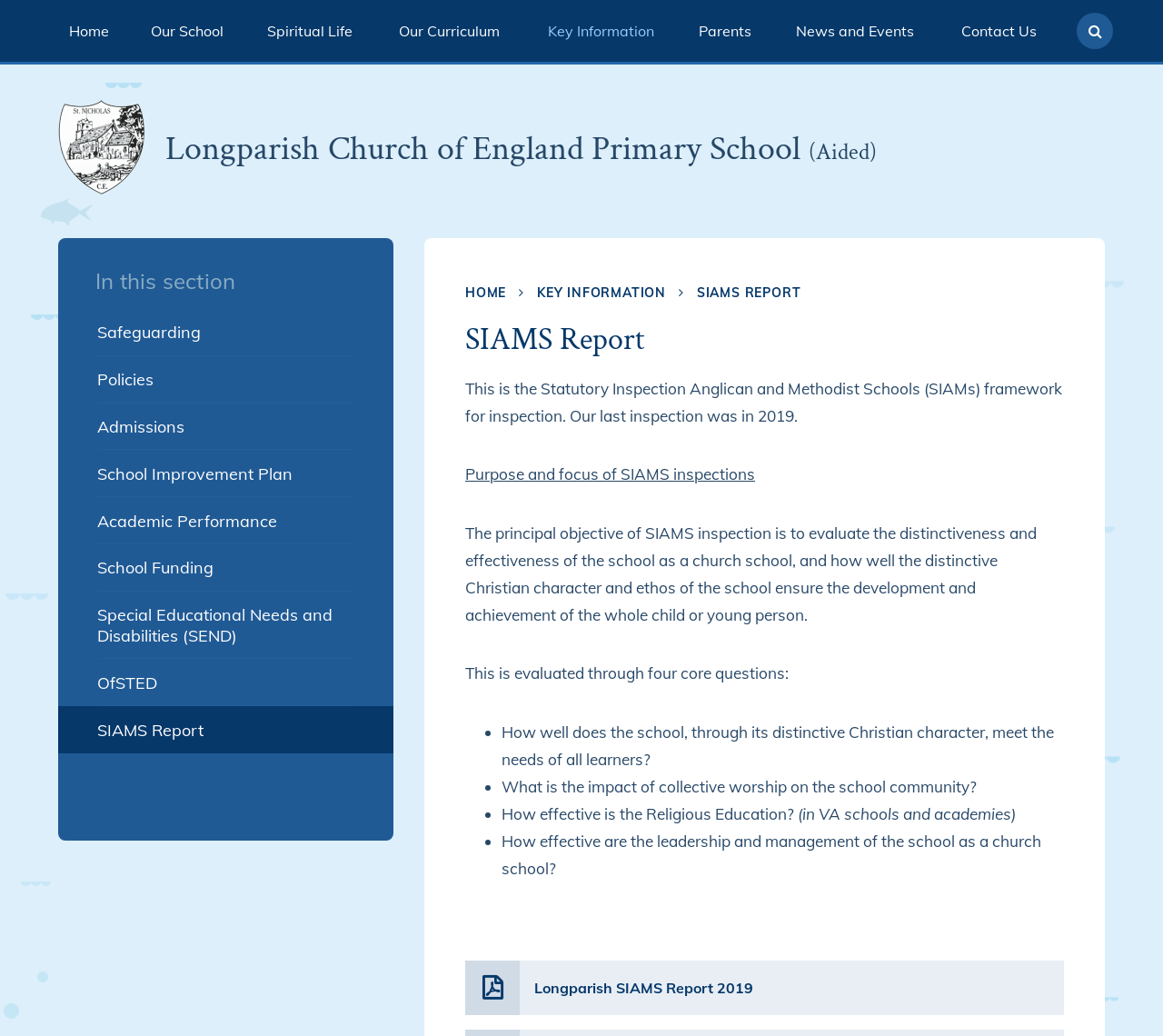Given the element description "News and Events", identify the bounding box of the corresponding UI element.

[0.663, 0.0, 0.808, 0.06]